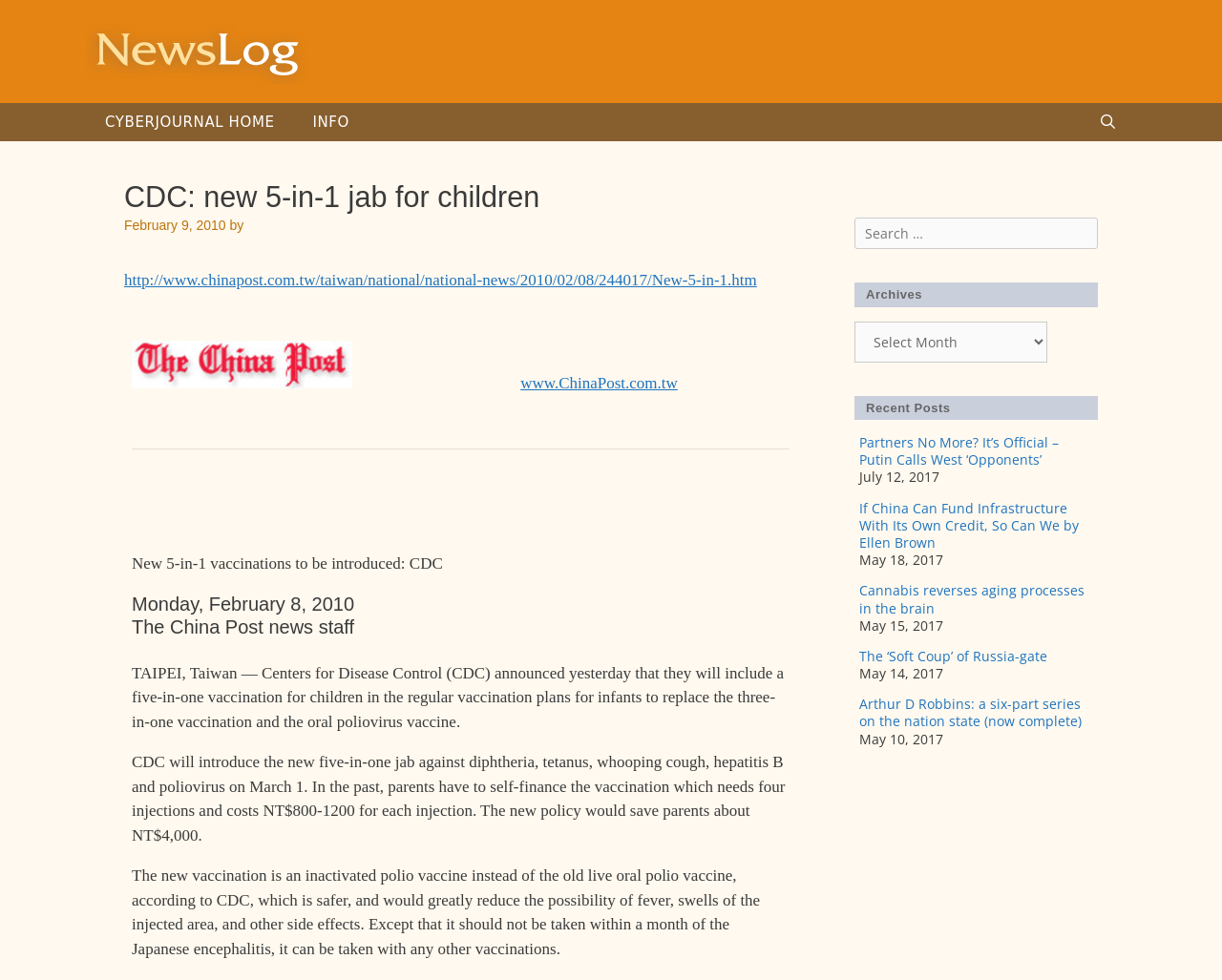What is the name of the website?
Refer to the image and provide a one-word or short phrase answer.

Newslog